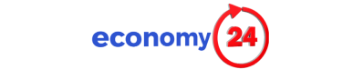Using the information from the screenshot, answer the following question thoroughly:
What shape is the number '24' displayed in?

The number '24' is prominently displayed in red within a circular design, suggesting immediacy and round-the-clock coverage of economic news.